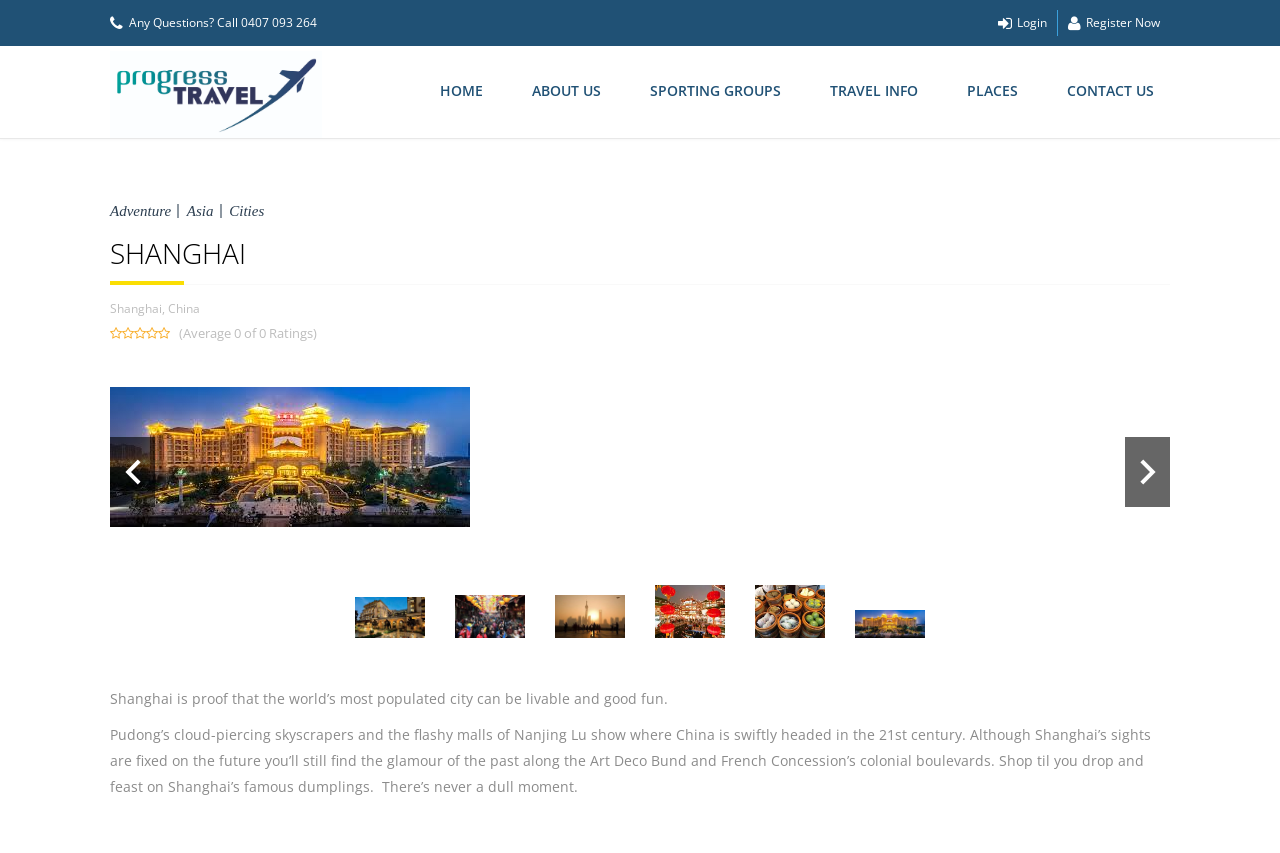What is the name of the city being described?
Please use the image to deliver a detailed and complete answer.

The name of the city can be found in the heading element, which is 'SHANGHAI', and also in the subscript element, which mentions 'Shanghai, China'.